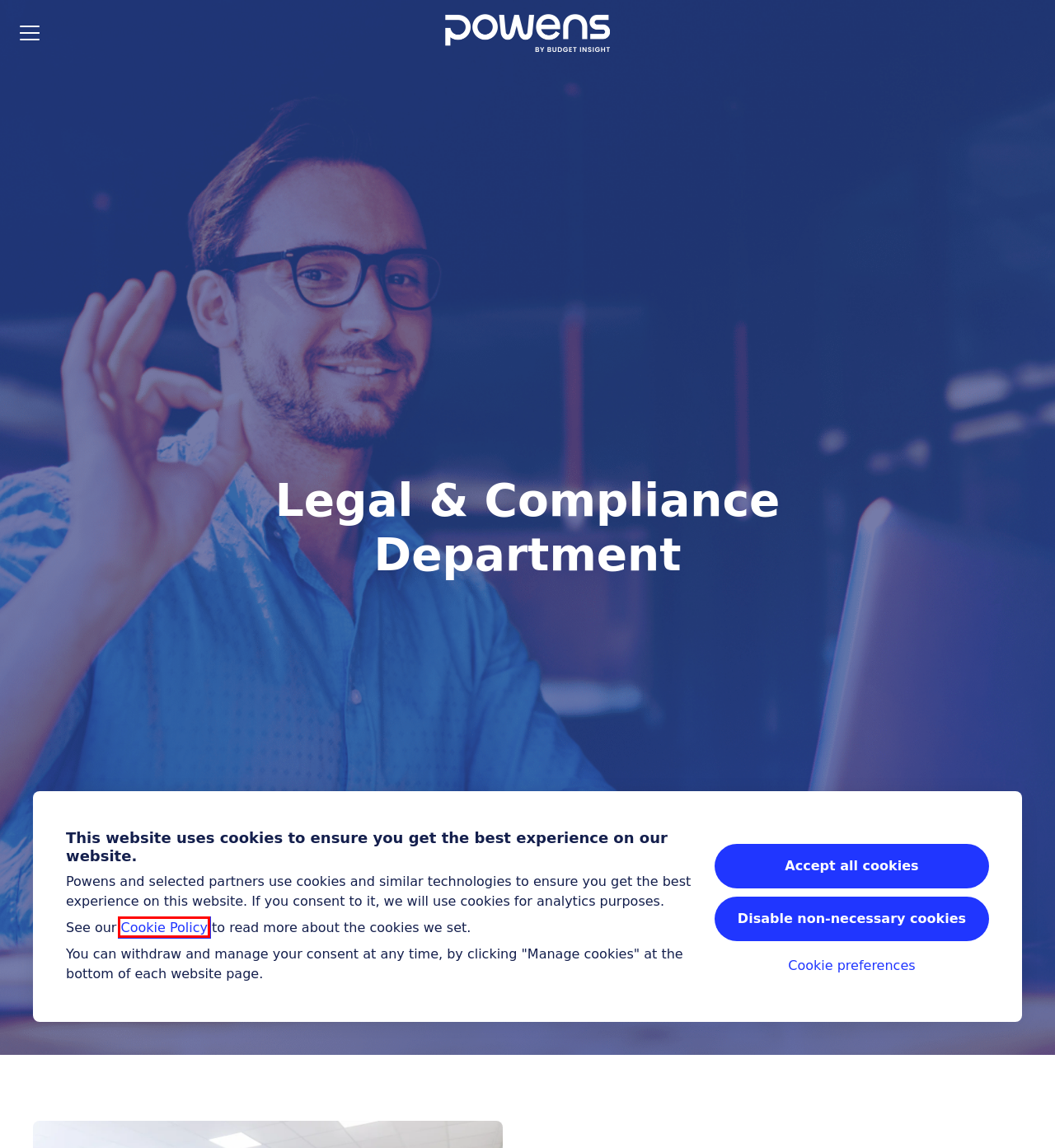You are given a screenshot of a webpage with a red bounding box around an element. Choose the most fitting webpage description for the page that appears after clicking the element within the red bounding box. Here are the candidates:
A. Paris (office or remote) - Powens
B. Departments - Powens
C. Cookie Policy - Powens
D. Teamtailor ™ - Next Generation ATS & Employer Branding
E. Teamtailor
F. Life at Powens - Powens
G. Career Website - Powens
H. Our engagements - Powens

C